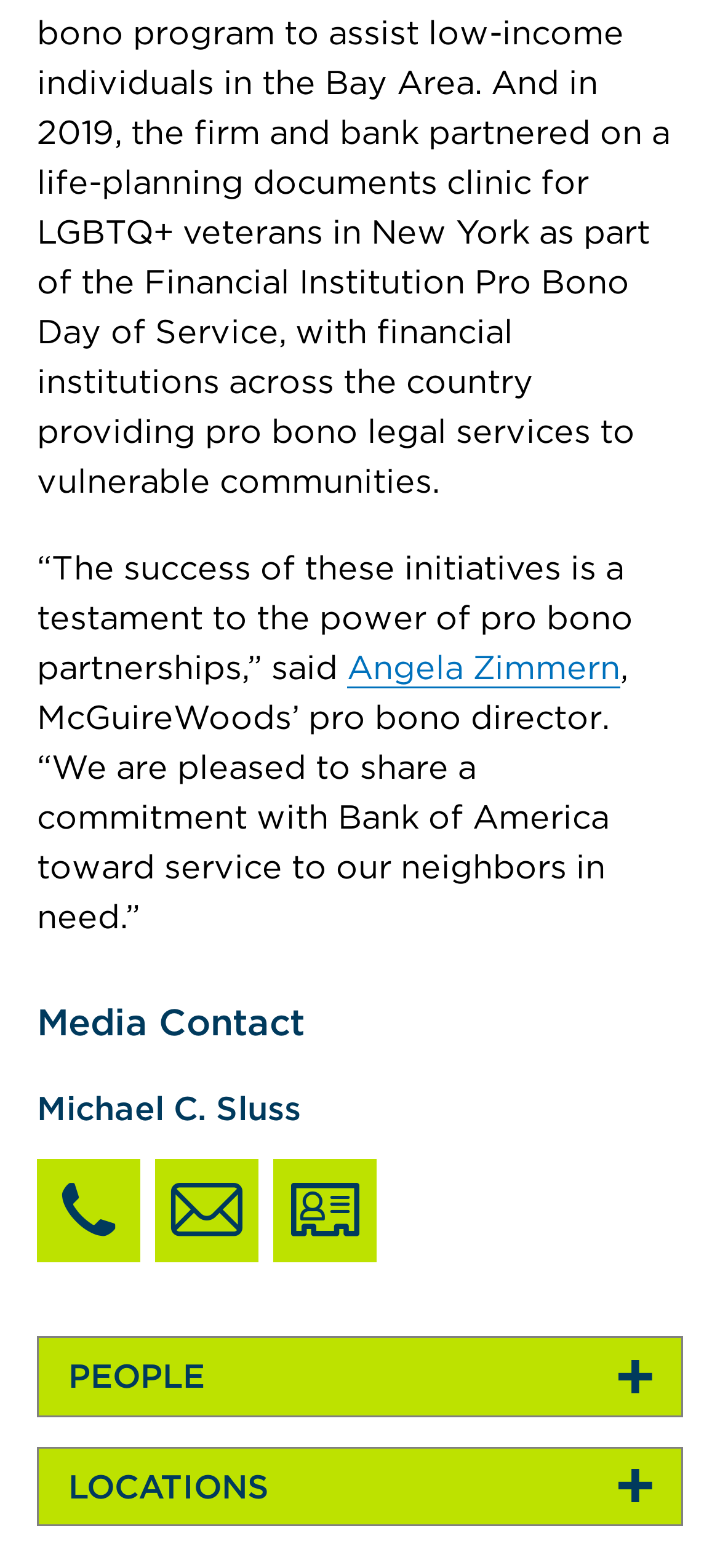What is the name of the organization mentioned in the quote?
Please answer the question with as much detail and depth as you can.

The webpage mentions a quote that refers to a commitment shared with Bank of America towards service to neighbors in need.